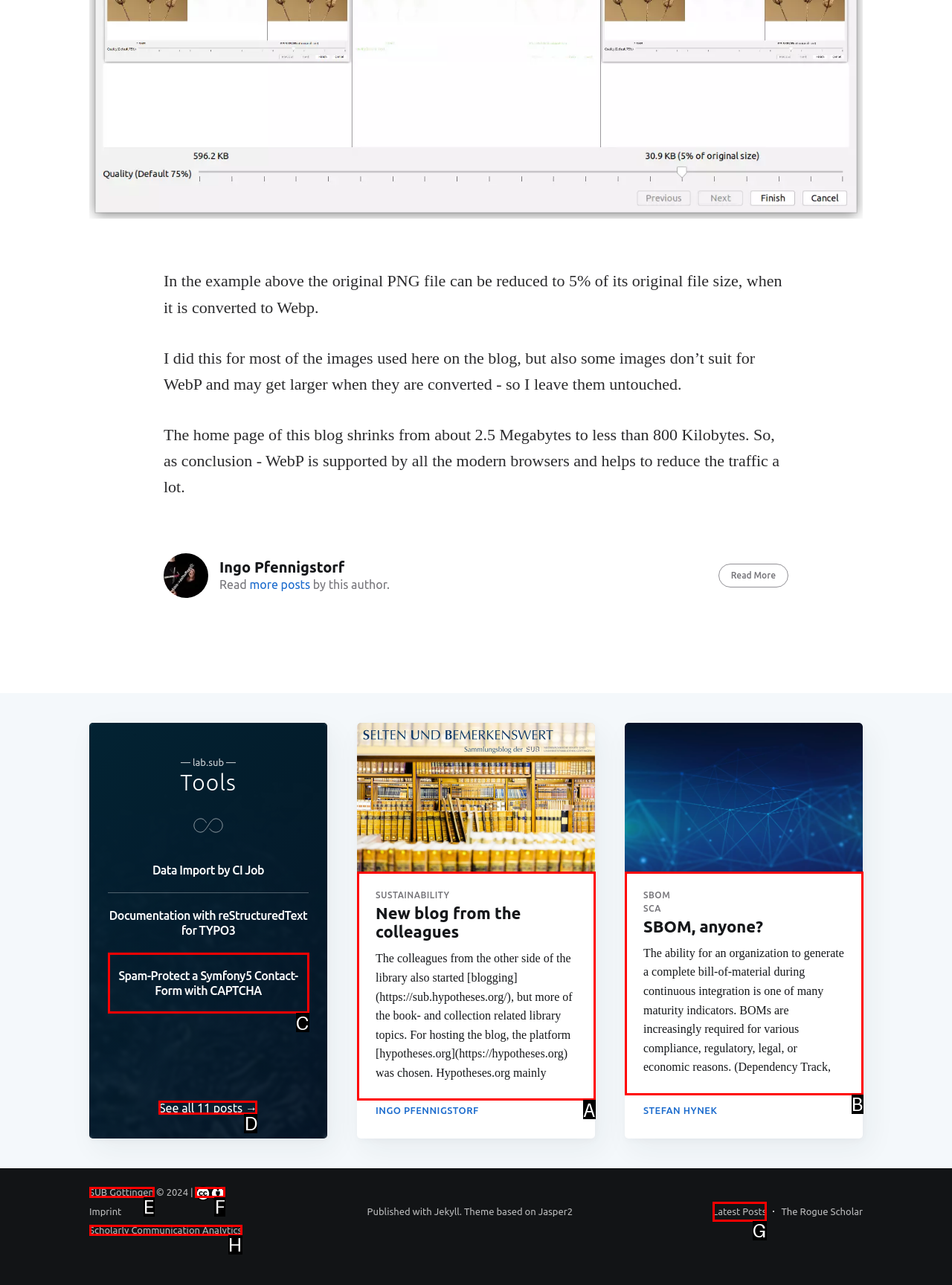Please indicate which option's letter corresponds to the task: See all 11 posts by examining the highlighted elements in the screenshot.

D